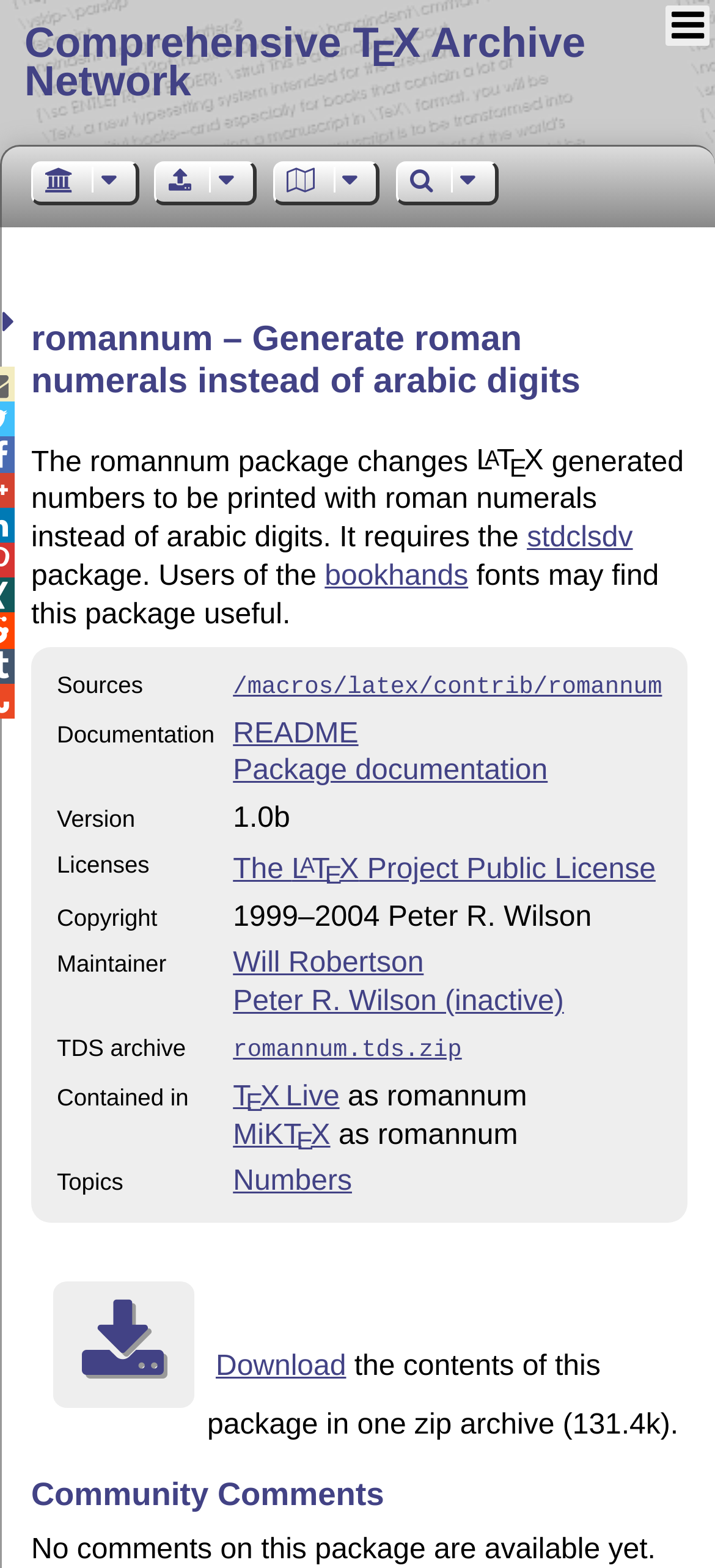Provide a thorough description of the webpage's content and layout.

The webpage is about the CTAN package "romannum", which generates roman numerals instead of arabic digits. At the top, there is a link to the "Comprehensive T E X Archive Network" and a menu icon on the right side. Below the menu icon, there are five social media links.

The main content of the page starts with a heading that describes the package's functionality. Below the heading, there is a paragraph of text that explains how the package works. The text is divided into several lines, with some lines containing single characters, such as "L", "A", "E", and "X".

On the right side of the page, there is a table with several rows, each containing information about the package, such as sources, documentation, version, licenses, copyright, maintainer, and topics. Each row has two cells, with the left cell containing the category name and the right cell containing the corresponding information.

Below the table, there is a link to download the package contents in a zip archive, along with a description of the archive's size. Finally, there is a heading for "Community Comments" at the bottom of the page.

On the top right corner, there is a small icon with a tooltip that says "Menu". On the bottom left corner, there is another icon with a tooltip that says "Read Me file".